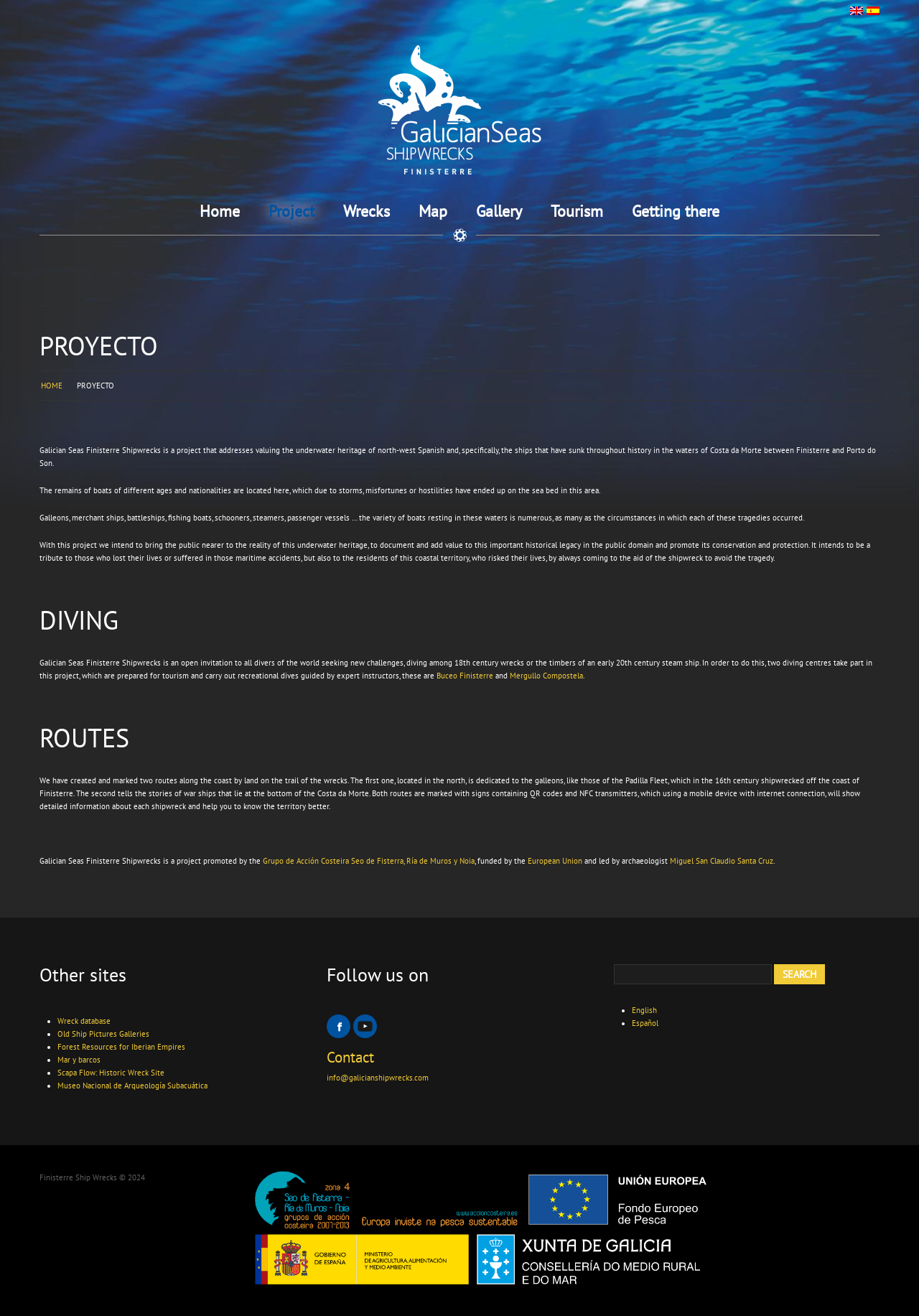How many diving centers are involved in the project?
Based on the image, provide a one-word or brief-phrase response.

Two